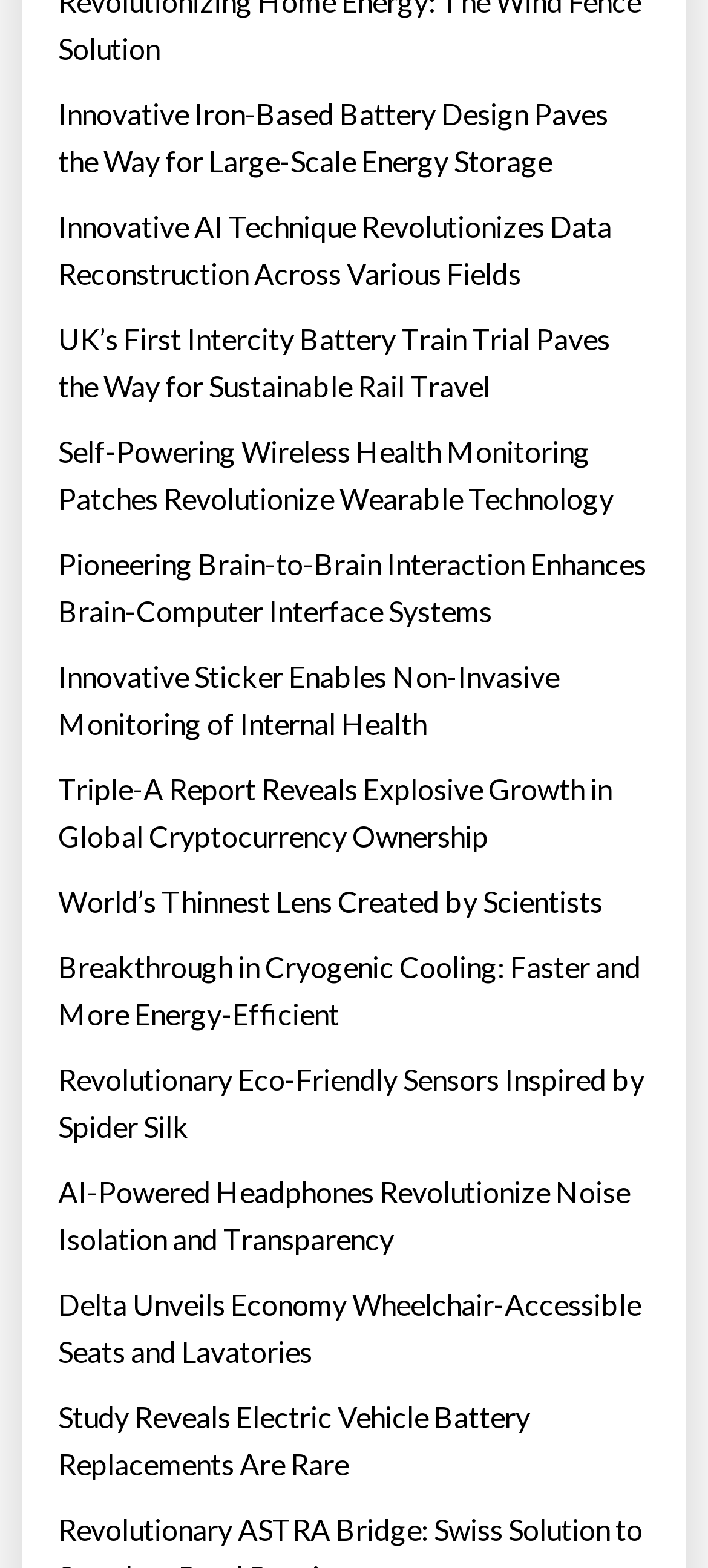What is the purpose of this webpage?
From the image, respond with a single word or phrase.

Informing readers